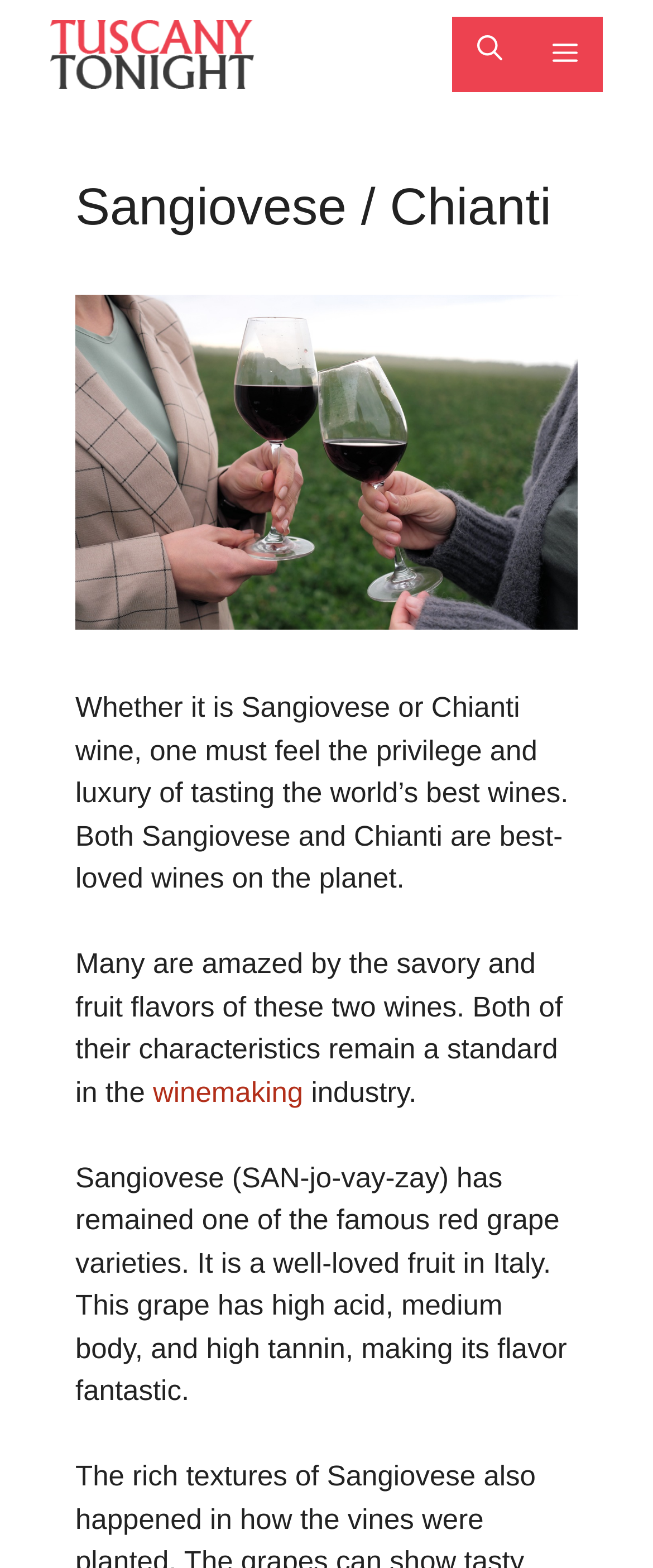Present a detailed account of what is displayed on the webpage.

The webpage is about Tuscany Tonight, specifically focusing on Sangiovese and Chianti wines. At the top, there is a banner with a link to "Tuscany Tonight" accompanied by an image with the same name. To the right of the banner, there is a navigation section with a "Mobile Toggle" button, an "Open Search Bar" link, and a "Menu" button that expands to reveal a primary menu.

Below the navigation section, there is a header with a heading that reads "Sangiovese / Chianti". Next to the heading, there is an image depicting two people holding glasses of red wine. The main content of the page is divided into three paragraphs of text. The first paragraph describes the luxury of tasting Sangiovese and Chianti wines, highlighting their unique flavors. The second paragraph continues to discuss the characteristics of these wines, with a link to "winemaking" in the middle of the text. The third paragraph focuses on Sangiovese, describing its flavor profile and popularity in Italy.

Throughout the page, there are a total of two images, one logo and one descriptive image, and five links, including the "Tuscany Tonight" link, the "Open Search Bar" link, the "Menu" button, and the "winemaking" link. The overall layout is organized, with clear headings and concise text.